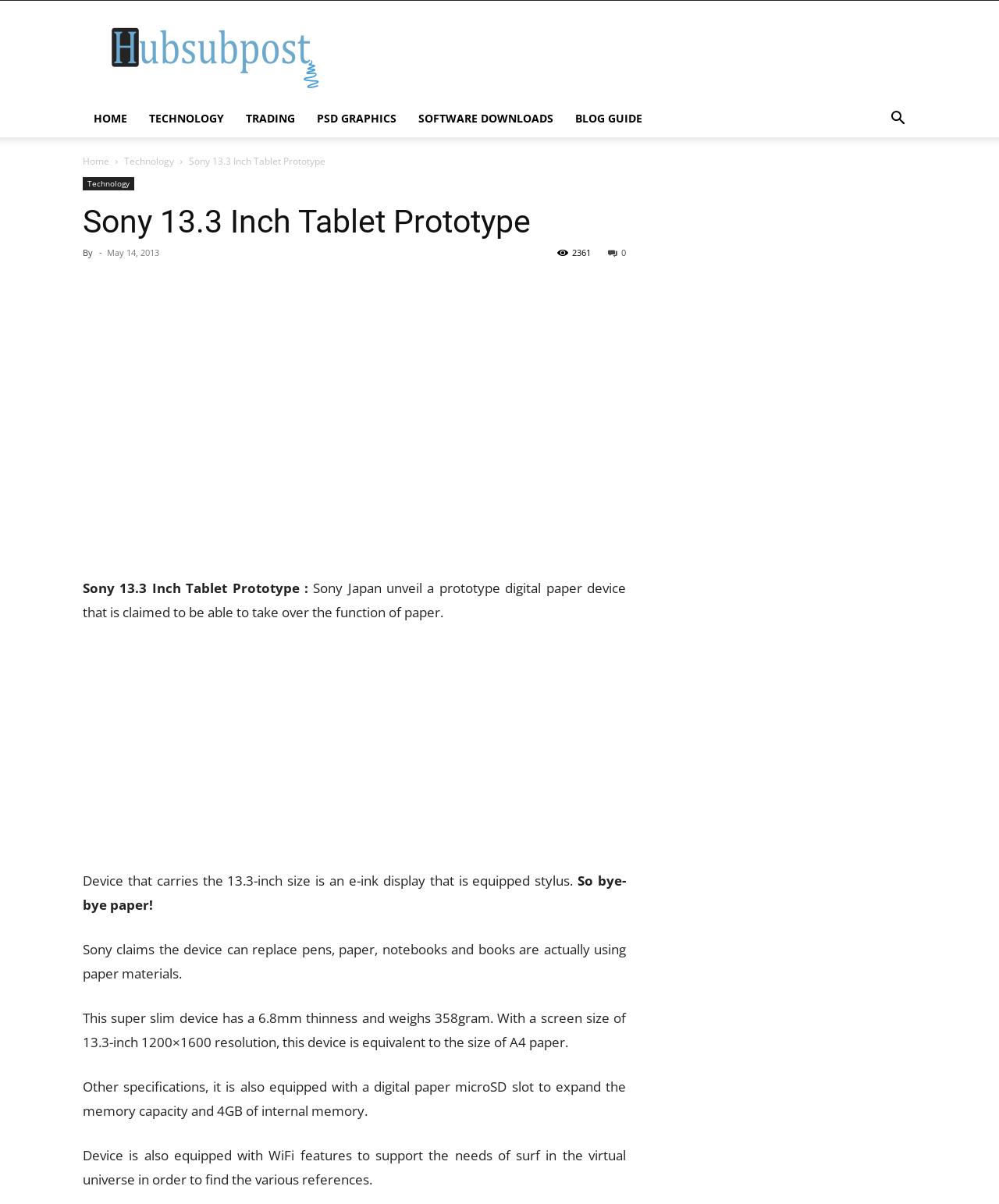Please identify the bounding box coordinates of the element on the webpage that should be clicked to follow this instruction: "Read the article". The bounding box coordinates should be given as four float numbers between 0 and 1, formatted as [left, top, right, bottom].

[0.083, 0.276, 0.627, 0.461]